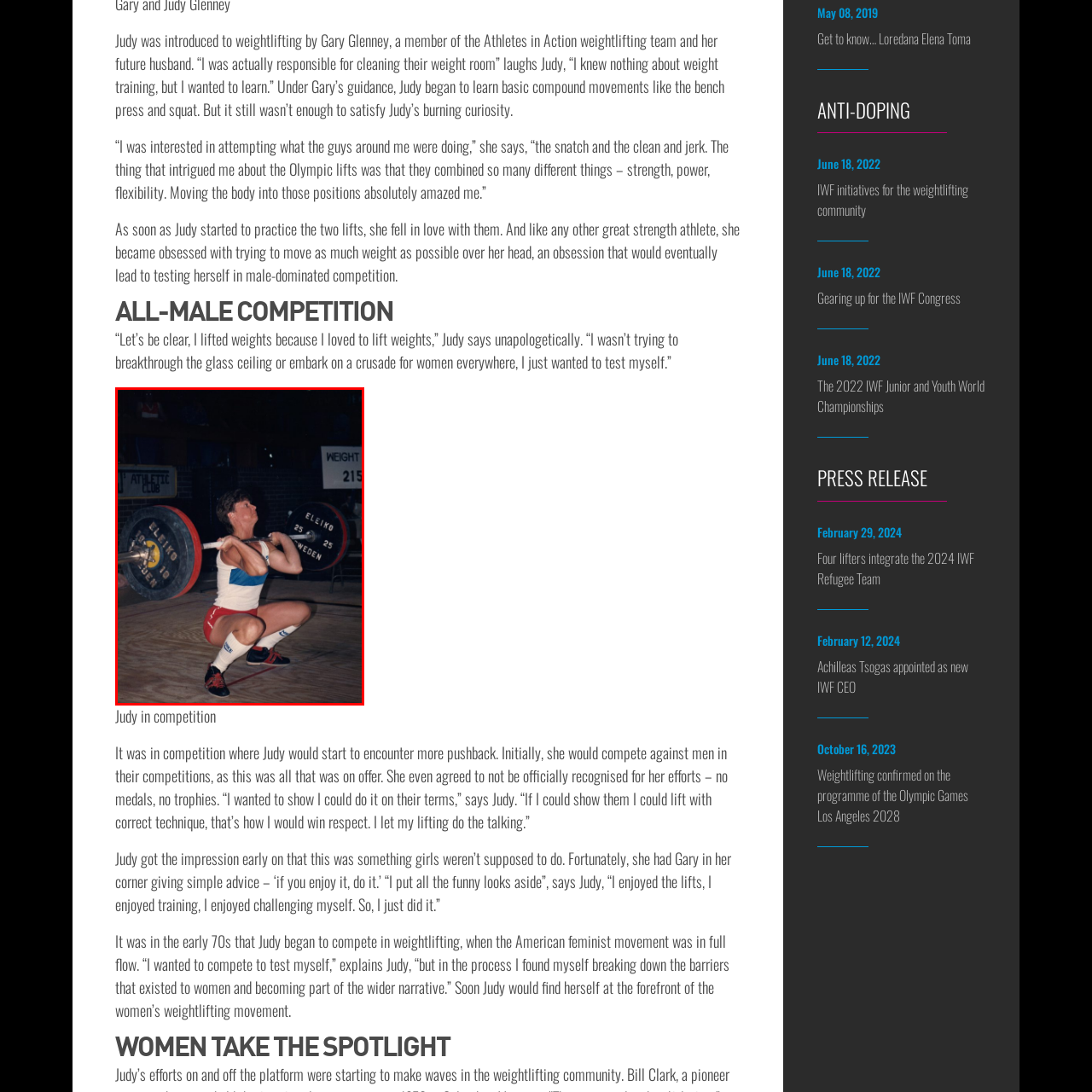Refer to the image within the red outline and provide a one-word or phrase answer to the question:
What type of plates are used for the weight?

Eleiko plates